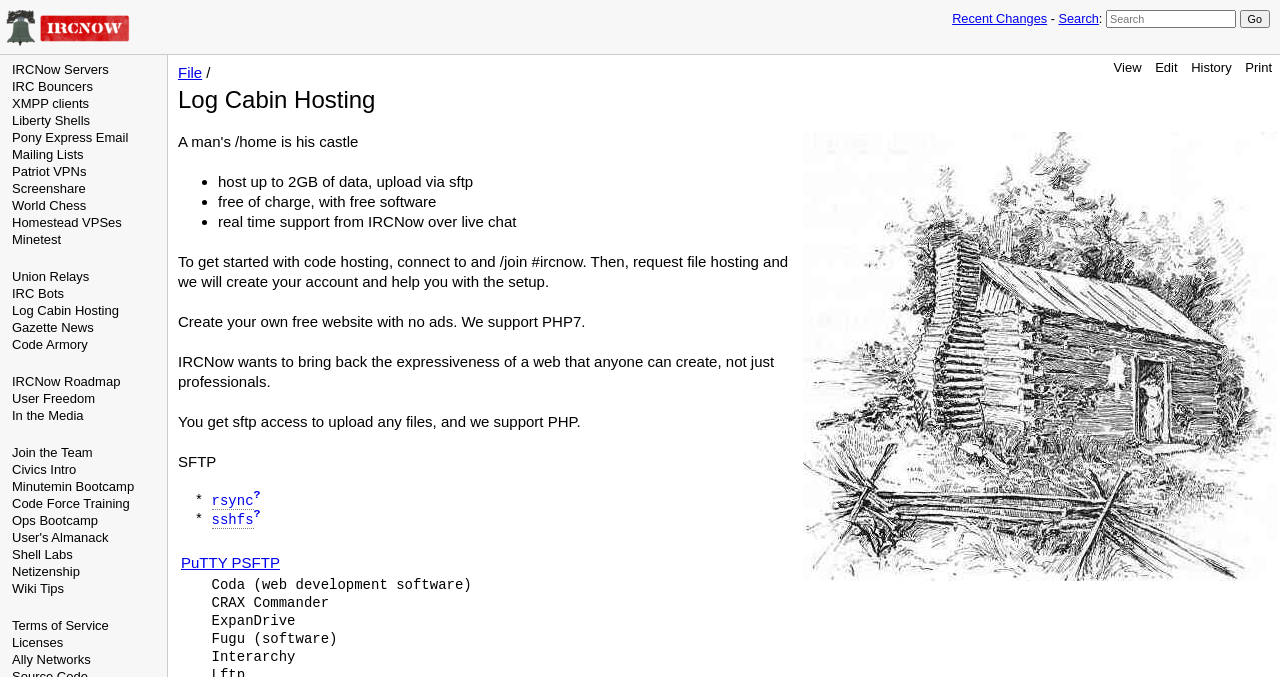Show the bounding box coordinates for the HTML element described as: "Terms of Service".

[0.009, 0.913, 0.085, 0.935]